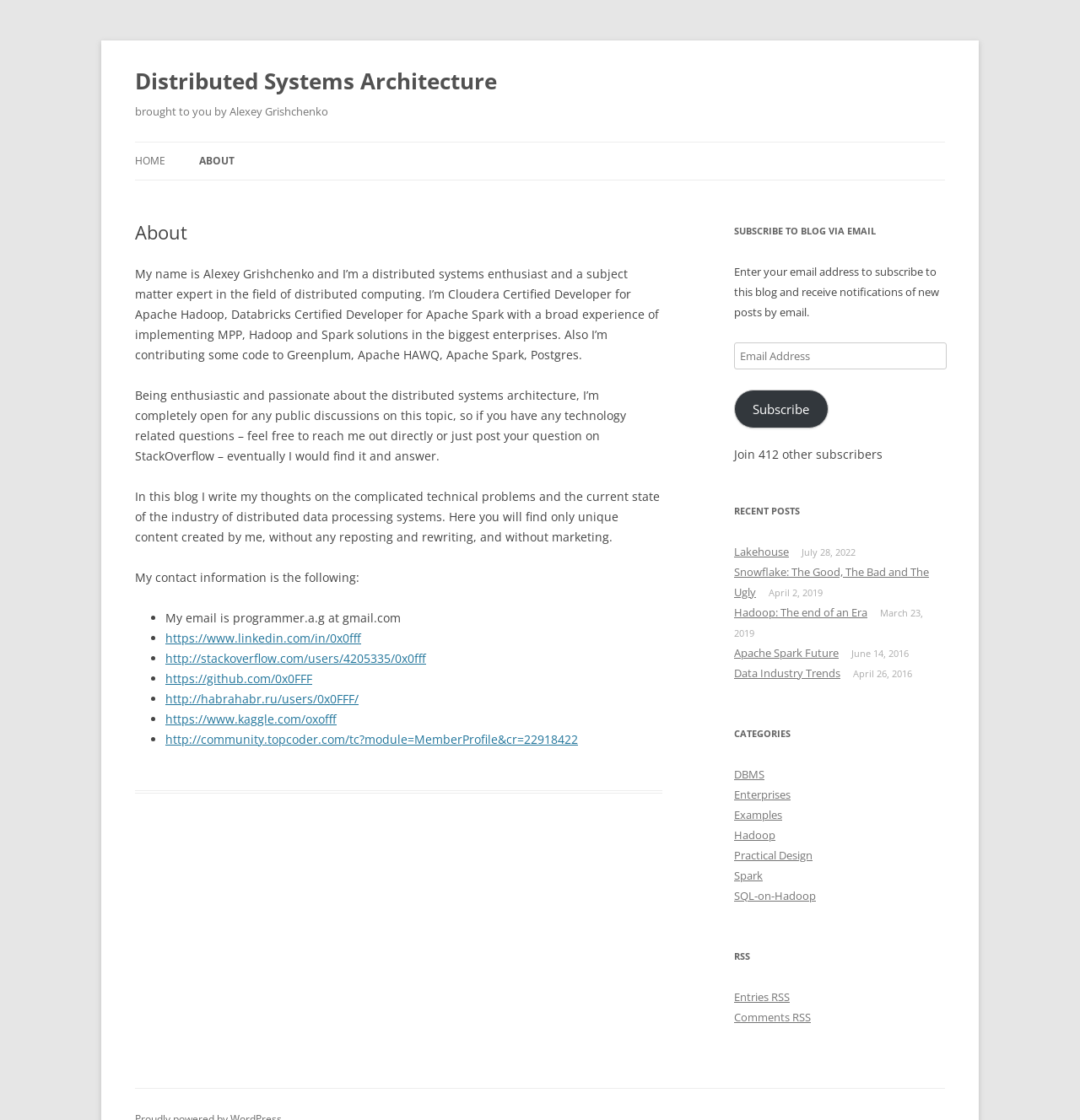Please pinpoint the bounding box coordinates for the region I should click to adhere to this instruction: "View the categories".

[0.68, 0.646, 0.875, 0.664]